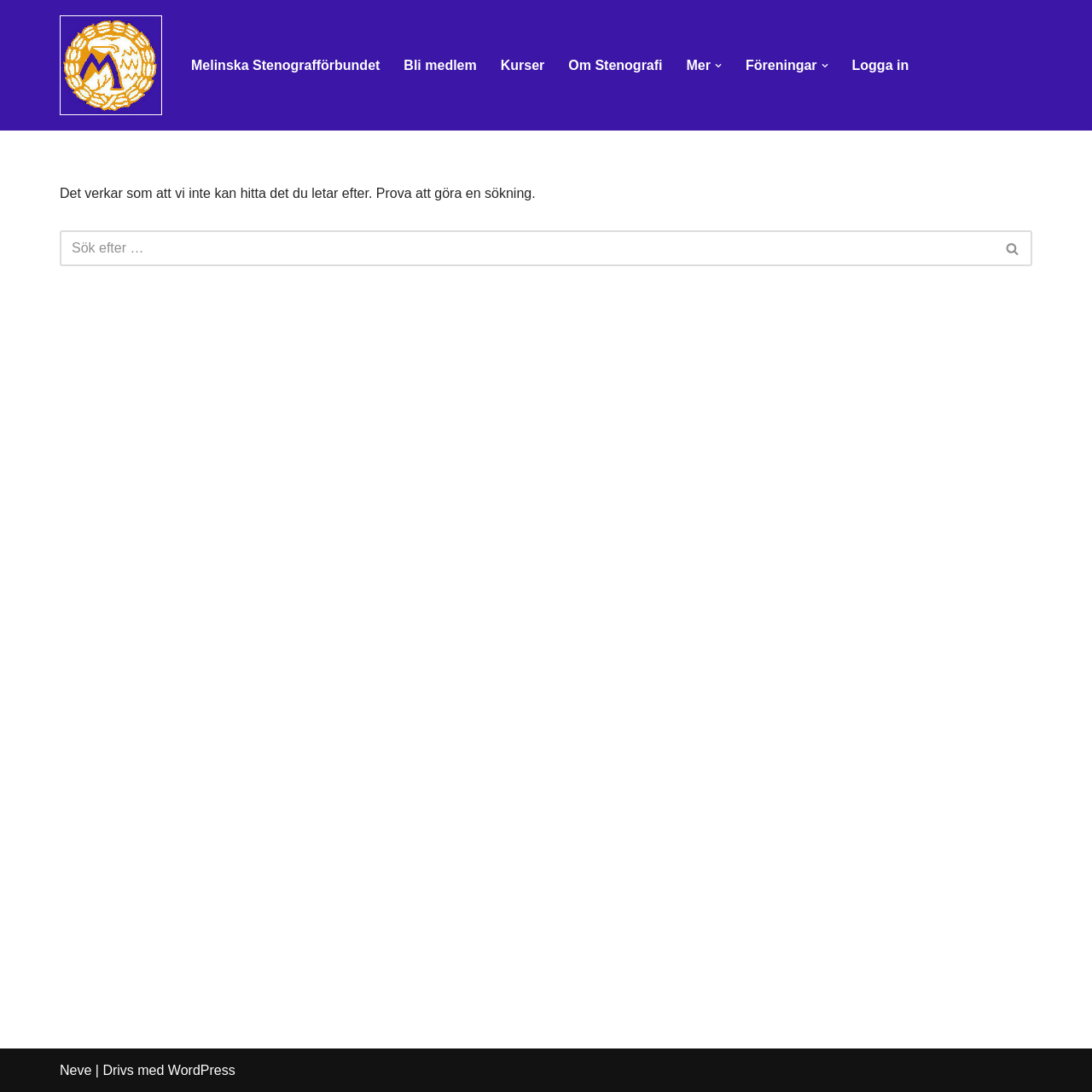Locate the bounding box coordinates of the UI element described by: "Om Stenografi". The bounding box coordinates should consist of four float numbers between 0 and 1, i.e., [left, top, right, bottom].

[0.521, 0.049, 0.607, 0.07]